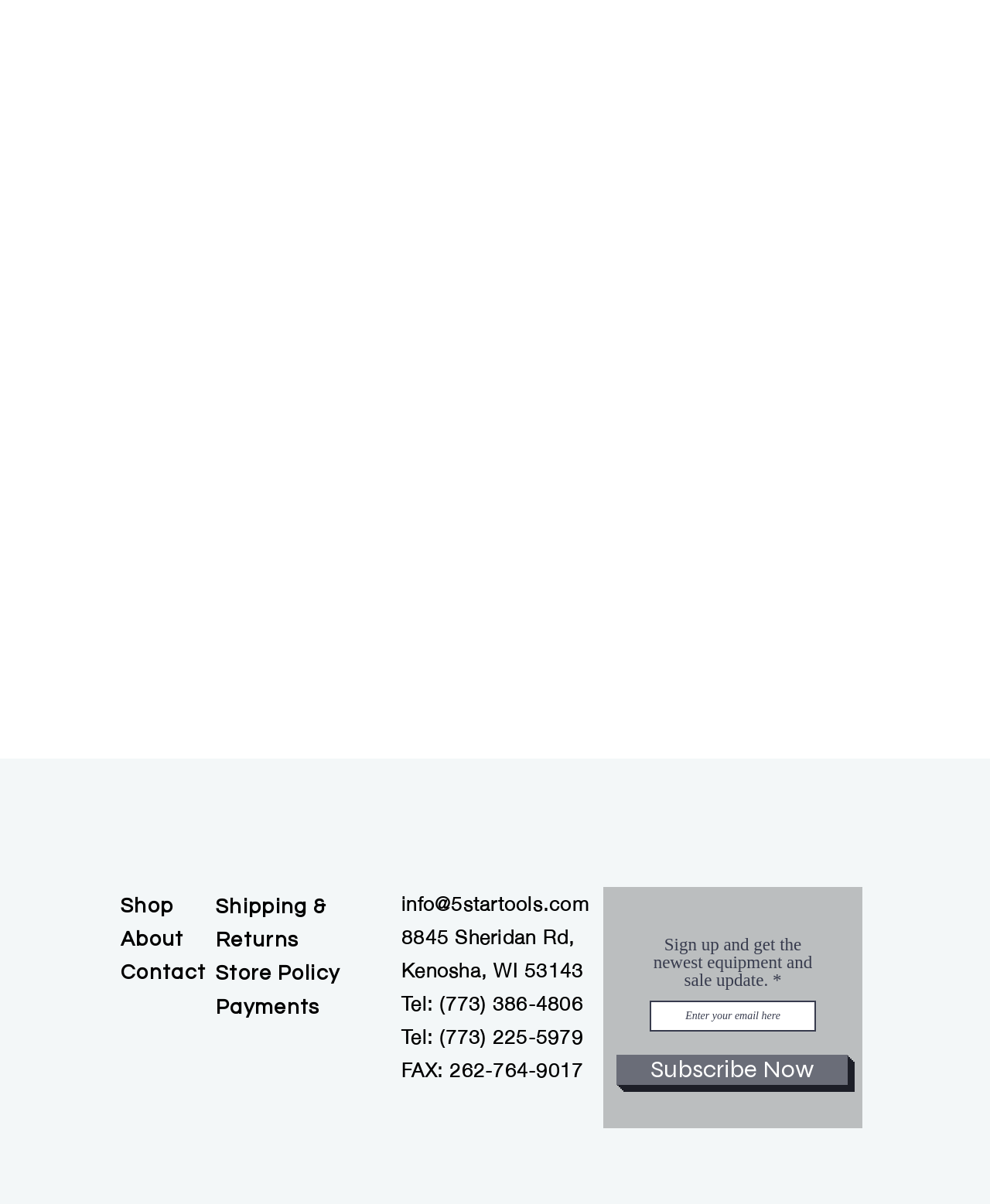Predict the bounding box of the UI element based on the description: "Shipping & Returns". The coordinates should be four float numbers between 0 and 1, formatted as [left, top, right, bottom].

[0.218, 0.744, 0.33, 0.79]